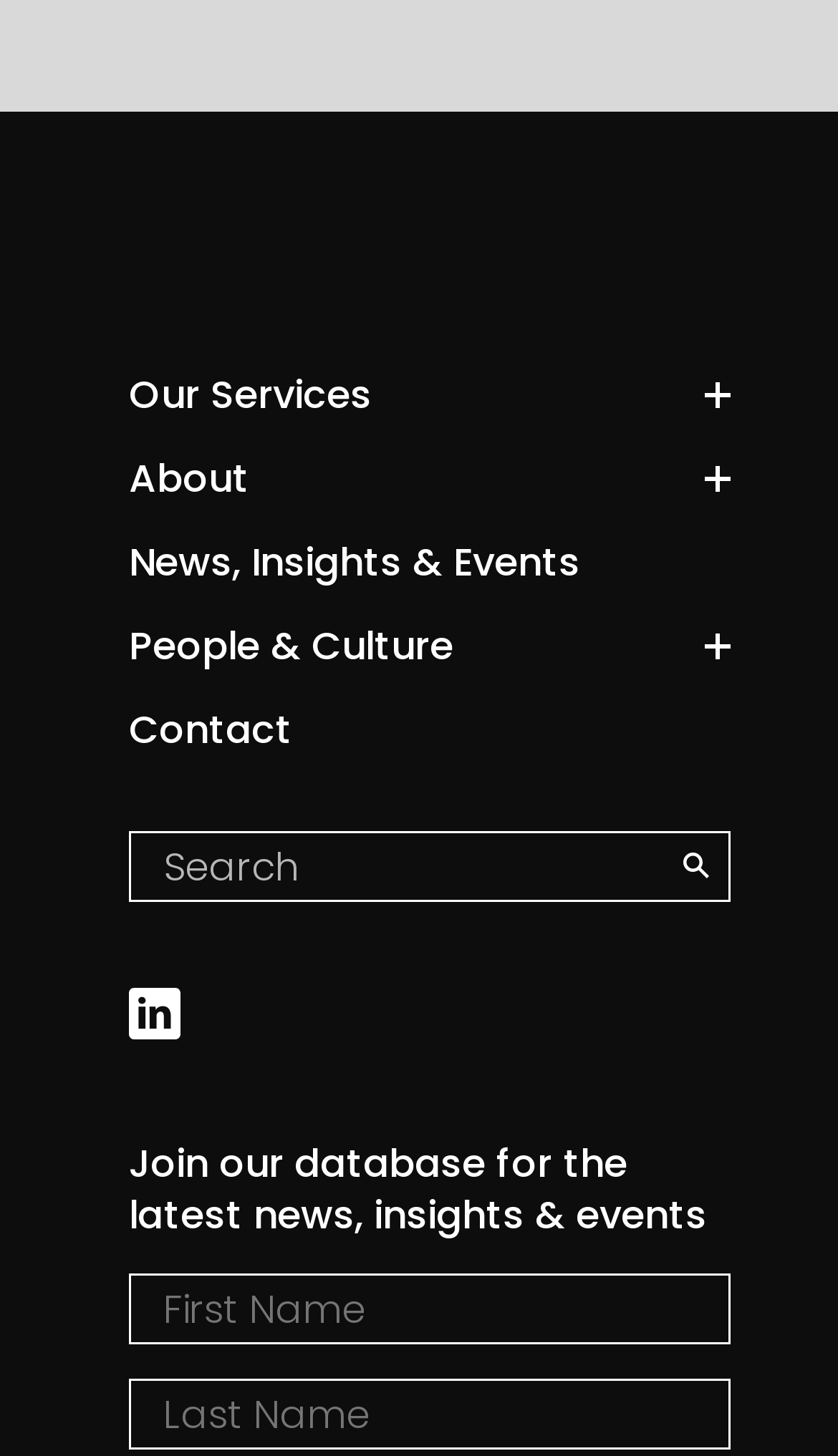Using the description: "name="input_1" placeholder="First Name"", determine the UI element's bounding box coordinates. Ensure the coordinates are in the format of four float numbers between 0 and 1, i.e., [left, top, right, bottom].

[0.154, 0.875, 0.872, 0.924]